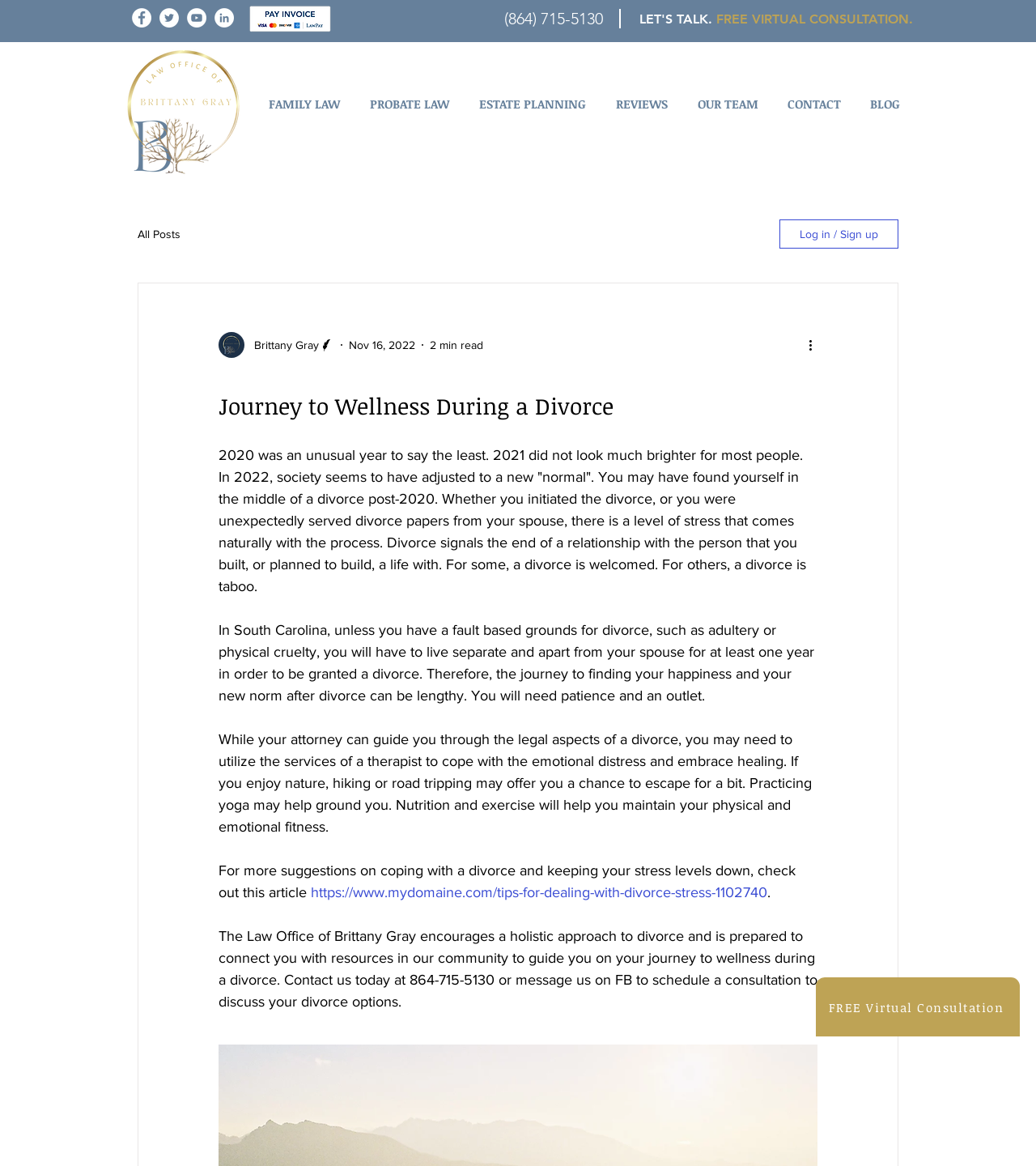Please identify the bounding box coordinates of the area that needs to be clicked to follow this instruction: "Click on the 'LET'S TALK. FREE VIRTUAL CONSULTATION.' link".

[0.616, 0.01, 0.882, 0.023]